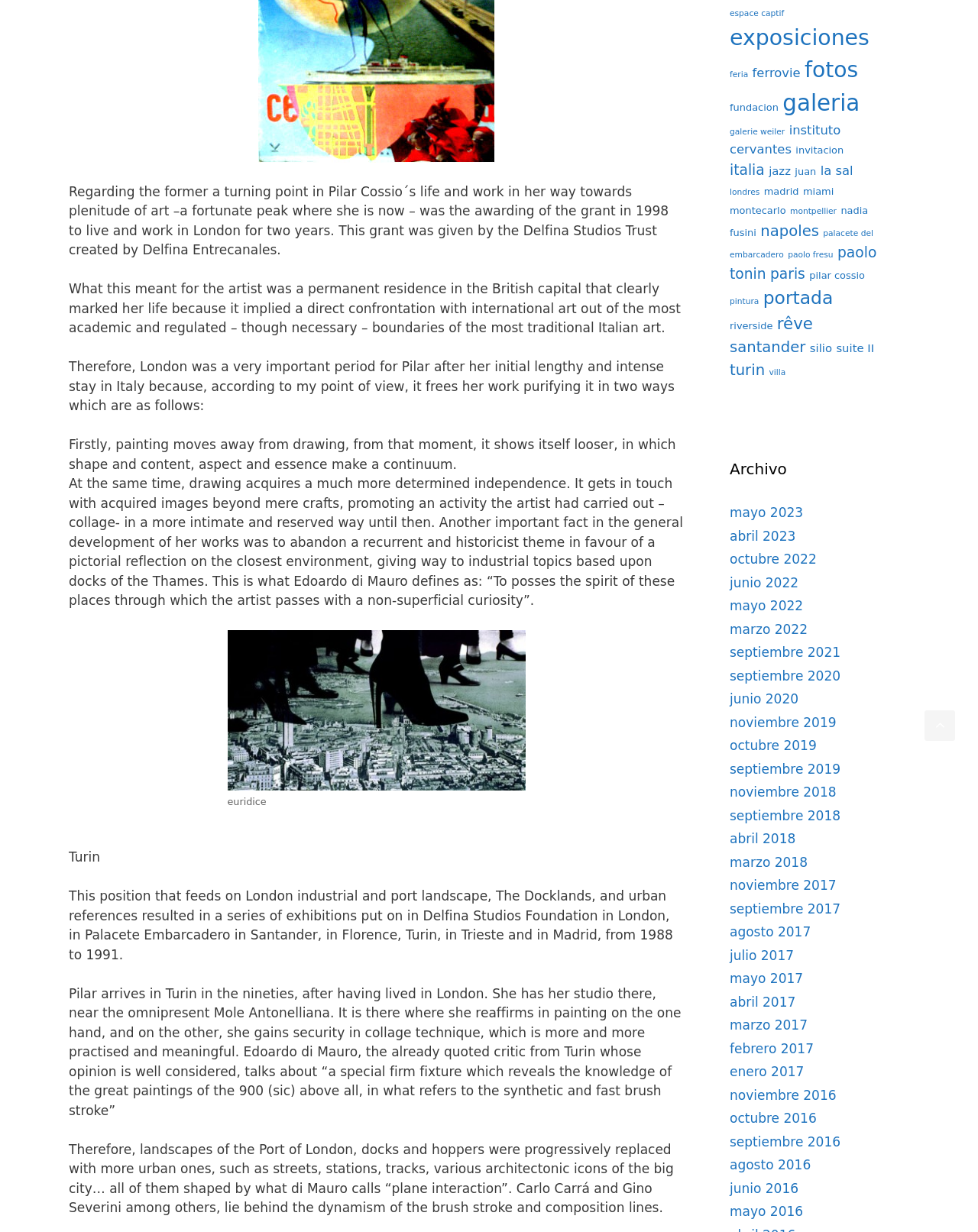What is the name of the artist mentioned in the text?
We need a detailed and meticulous answer to the question.

The text mentions the artist Pilar Cossio, who received a grant to live and work in London for two years, which marked a turning point in her life and work.